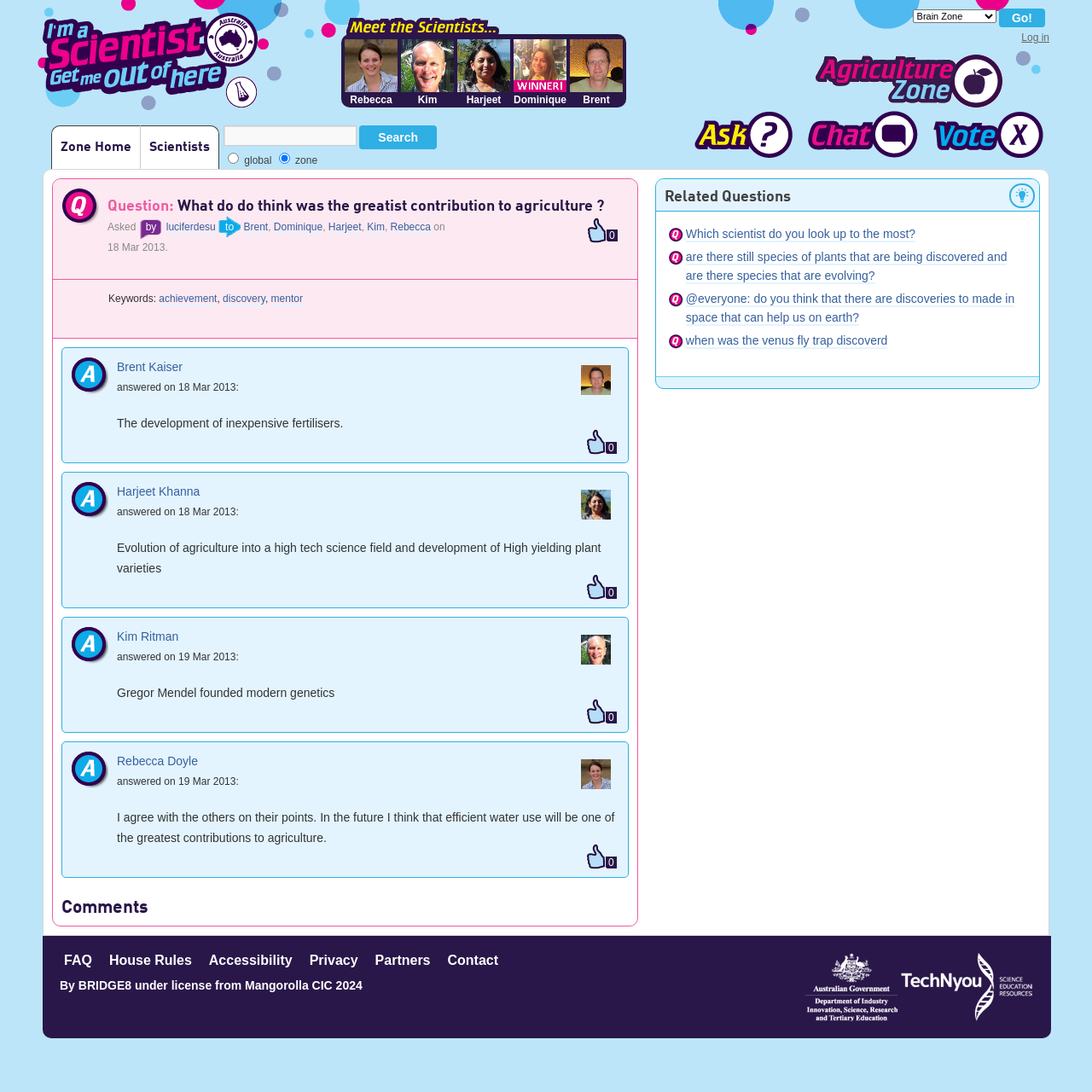What is the name of the scientist who answered the question on 18 Mar 2013?
Look at the image and provide a short answer using one word or a phrase.

Brent